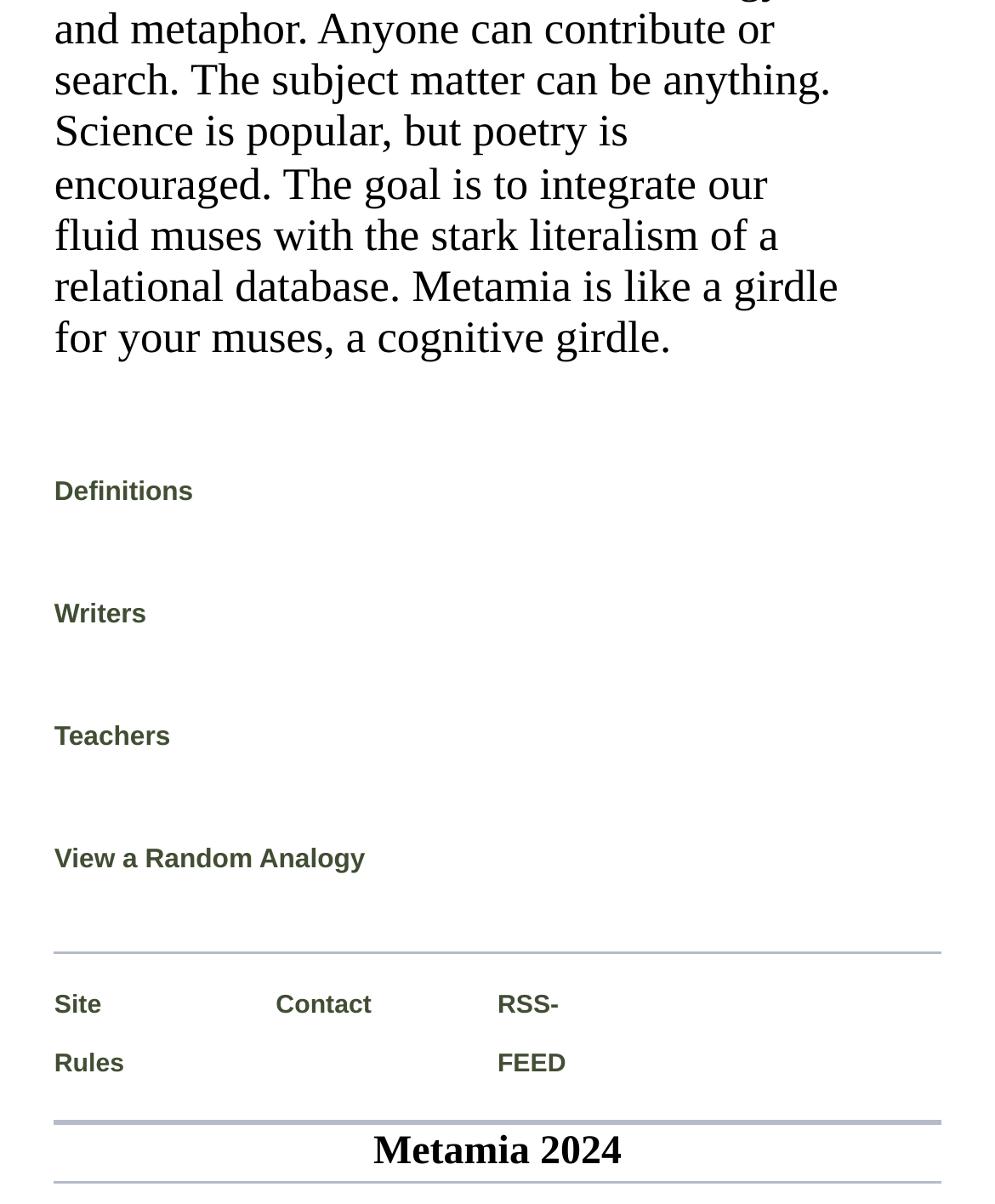What is the topmost link on the webpage?
Based on the visual, give a brief answer using one word or a short phrase.

Definitions